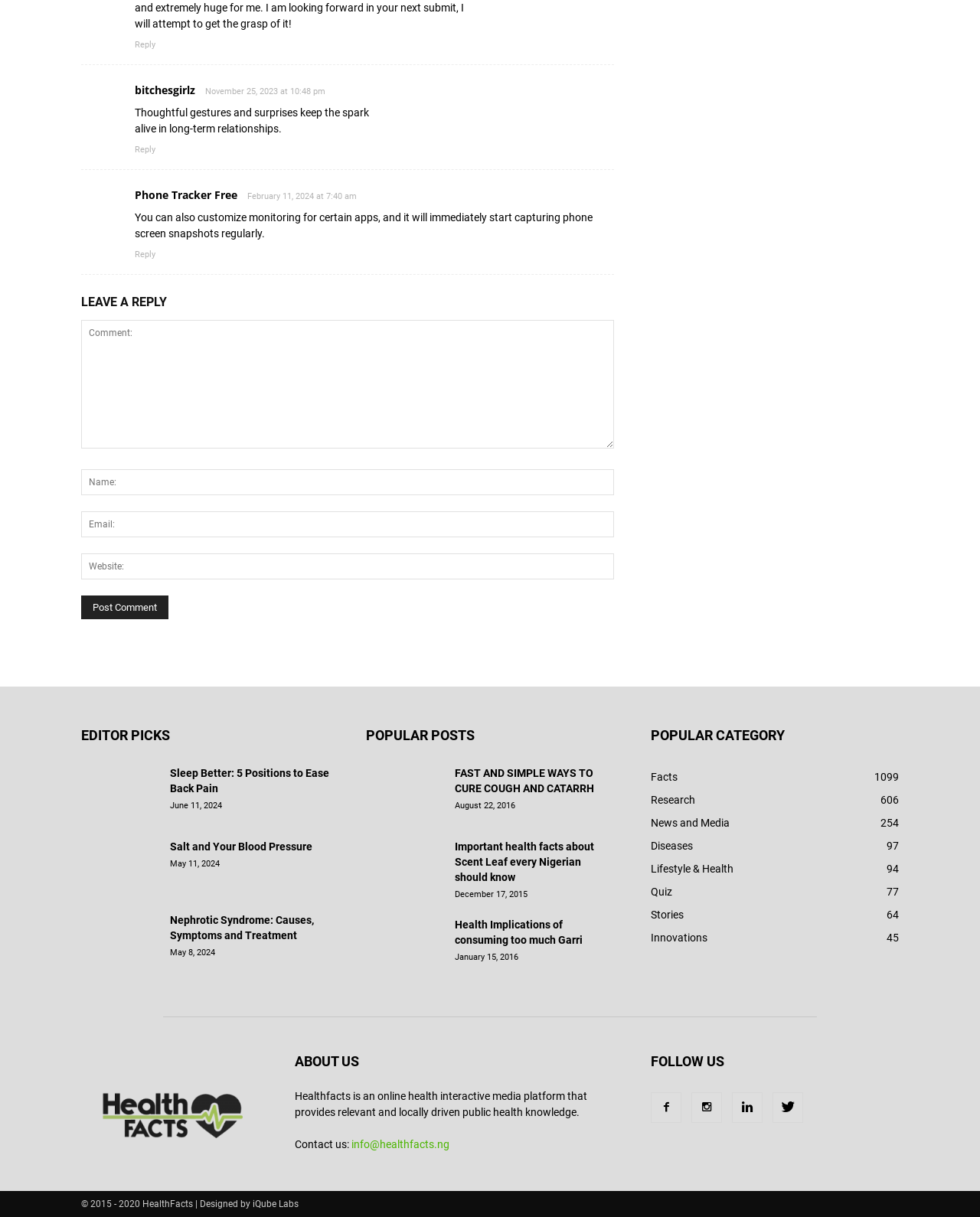Based on the element description: "name="submit" value="Post Comment"", identify the bounding box coordinates for this UI element. The coordinates must be four float numbers between 0 and 1, listed as [left, top, right, bottom].

[0.083, 0.489, 0.172, 0.509]